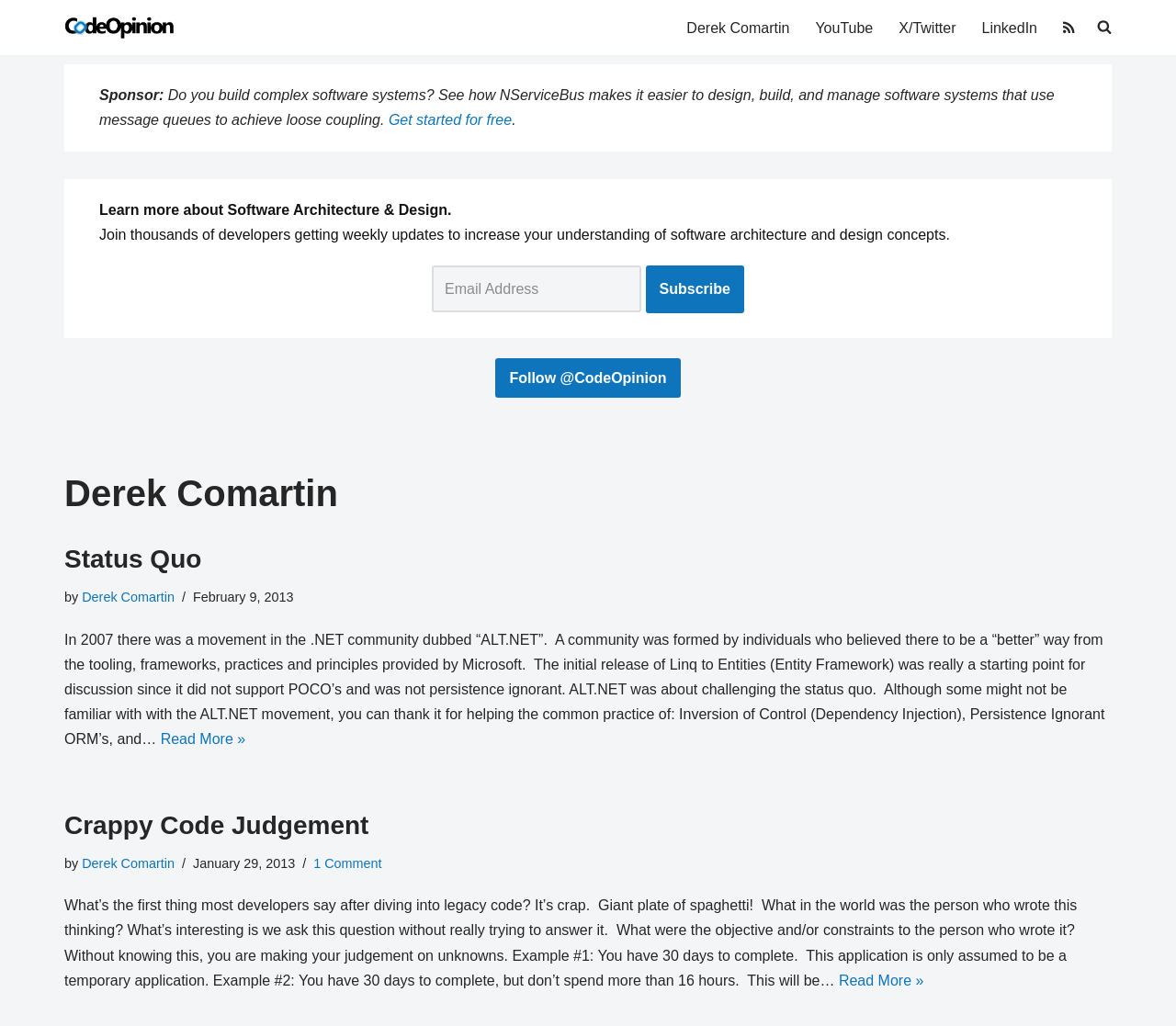Please locate the bounding box coordinates of the element's region that needs to be clicked to follow the instruction: "Follow @CodeOpinion on Twitter". The bounding box coordinates should be provided as four float numbers between 0 and 1, i.e., [left, top, right, bottom].

[0.421, 0.349, 0.579, 0.387]